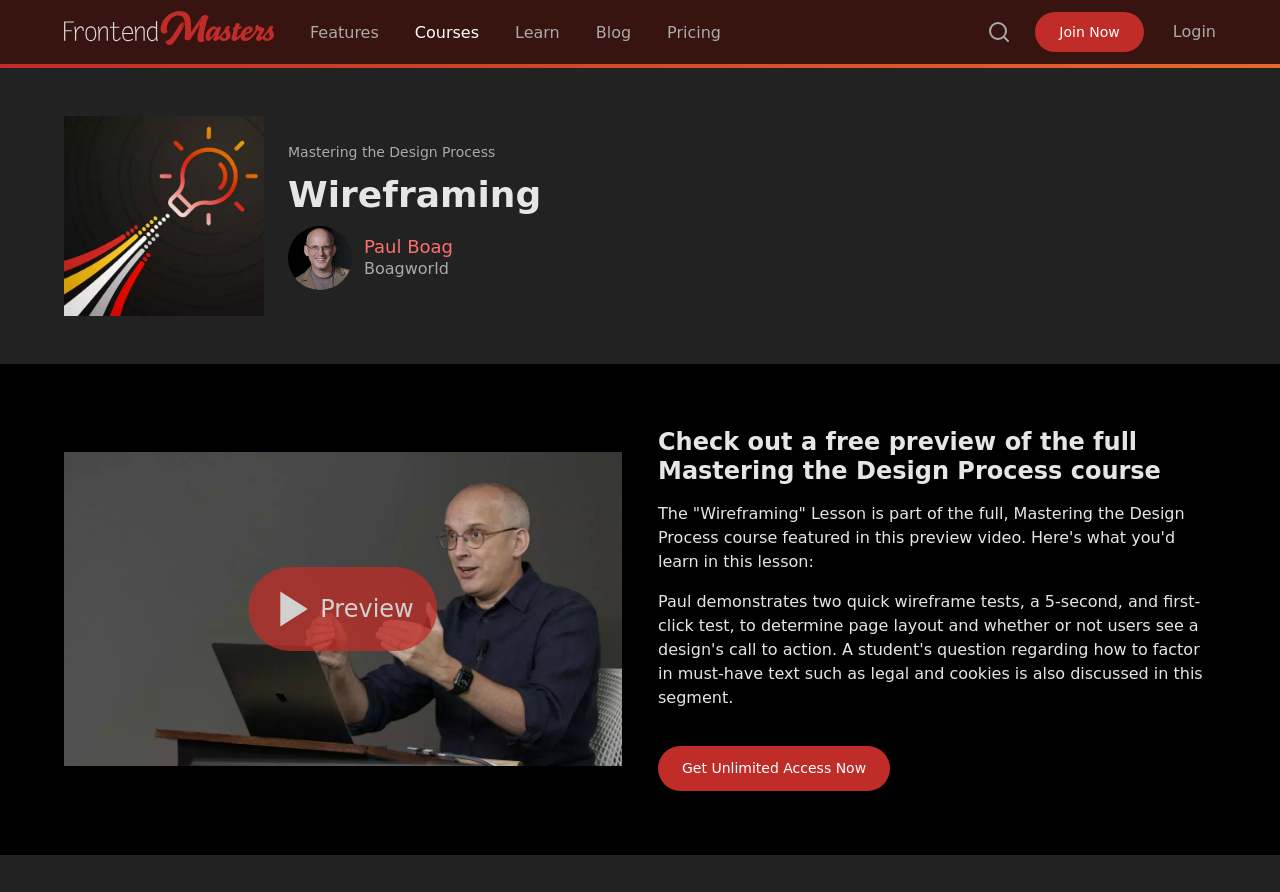From the image, can you give a detailed response to the question below:
What is the topic of the 'Wireframing' lesson?

I found the answer by looking at the heading 'Wireframing' and the context of the lesson which is part of the 'Mastering the Design Process' course, suggesting that the topic of the lesson is related to design process.